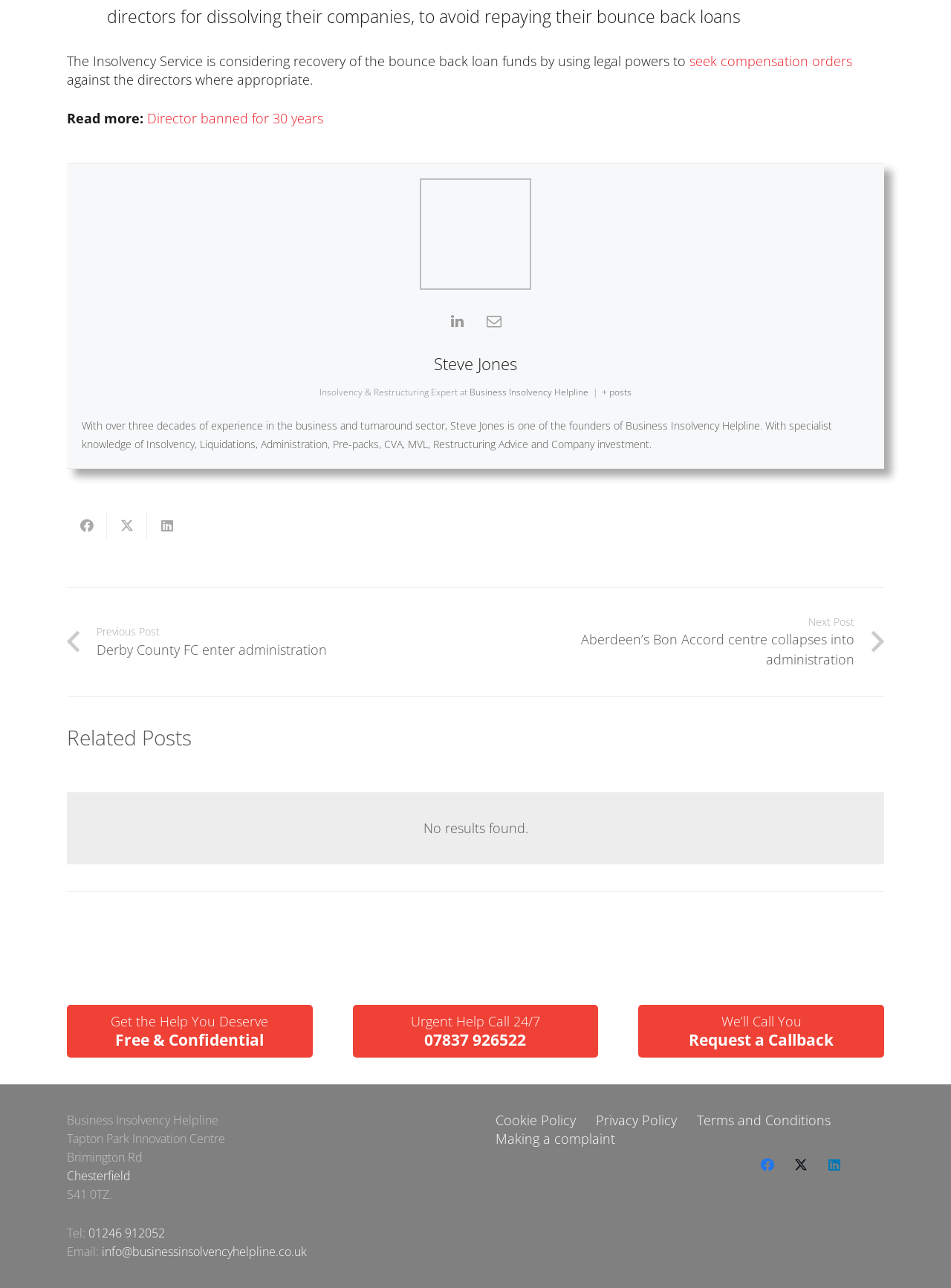Give the bounding box coordinates for the element described as: "aria-label="View Steve Jones's Linkedin profile"".

[0.468, 0.24, 0.494, 0.259]